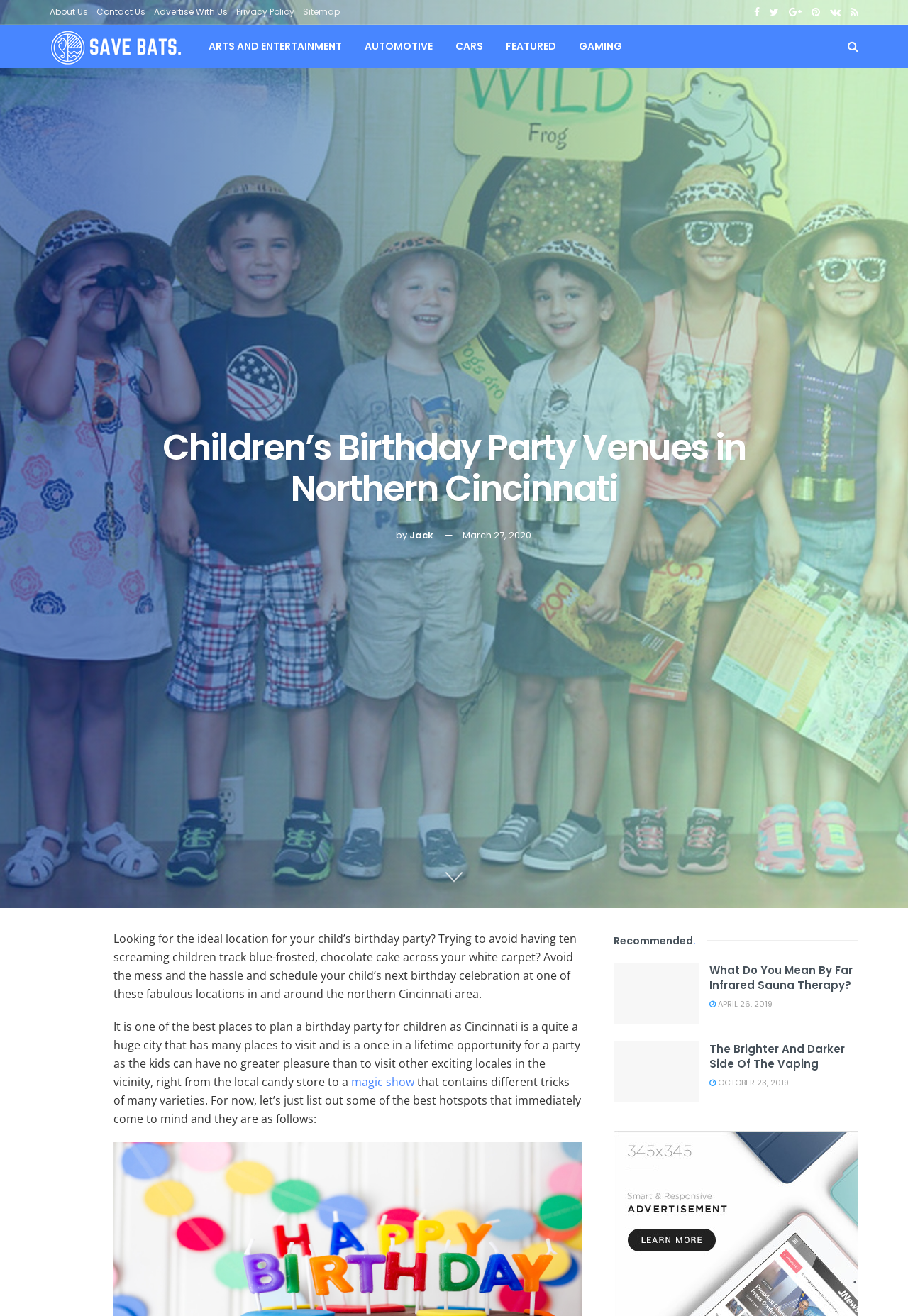Please identify the coordinates of the bounding box for the clickable region that will accomplish this instruction: "View the 'magic show' link".

[0.387, 0.816, 0.456, 0.828]